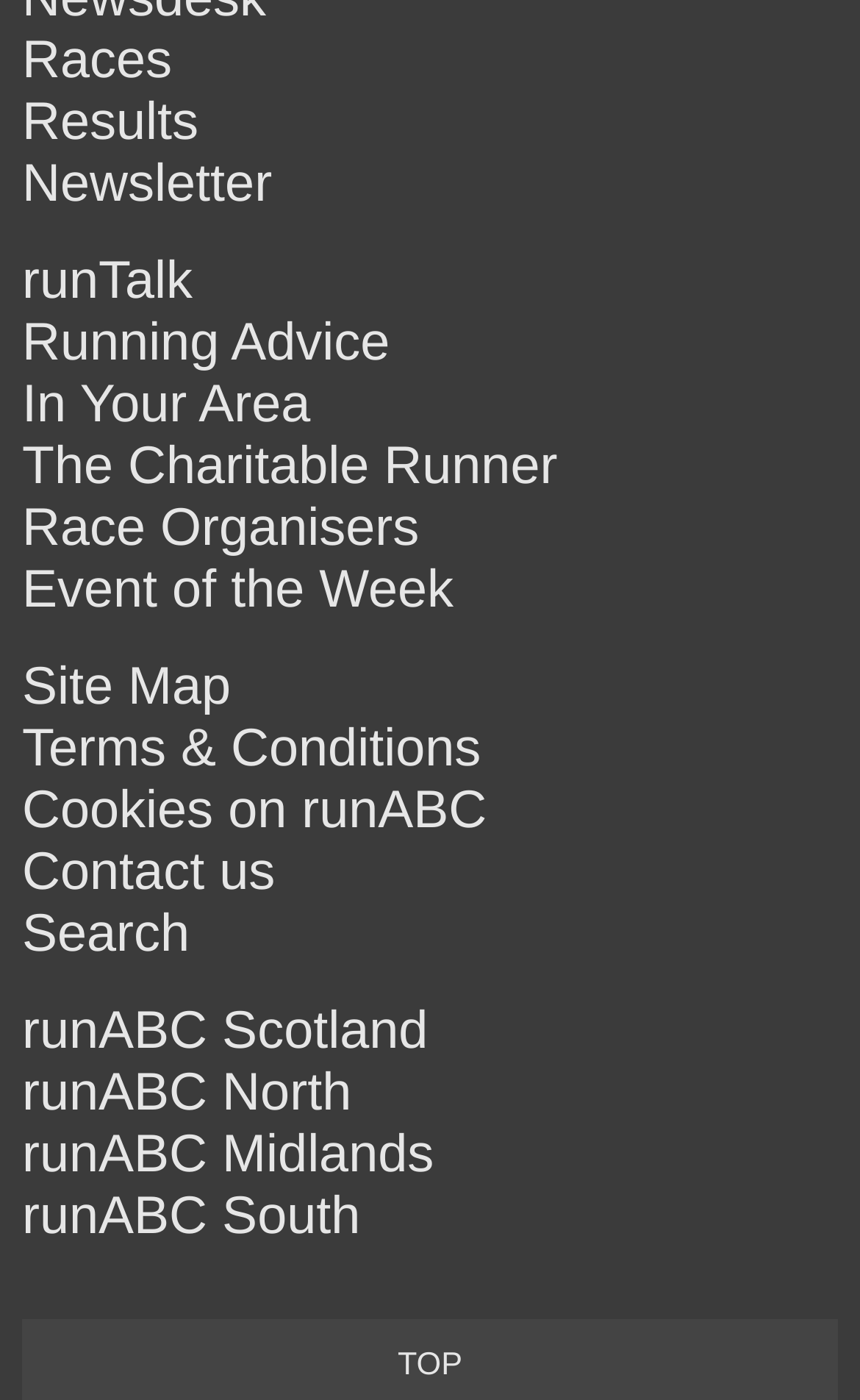Answer this question using a single word or a brief phrase:
What is the last link on the webpage?

runABC South